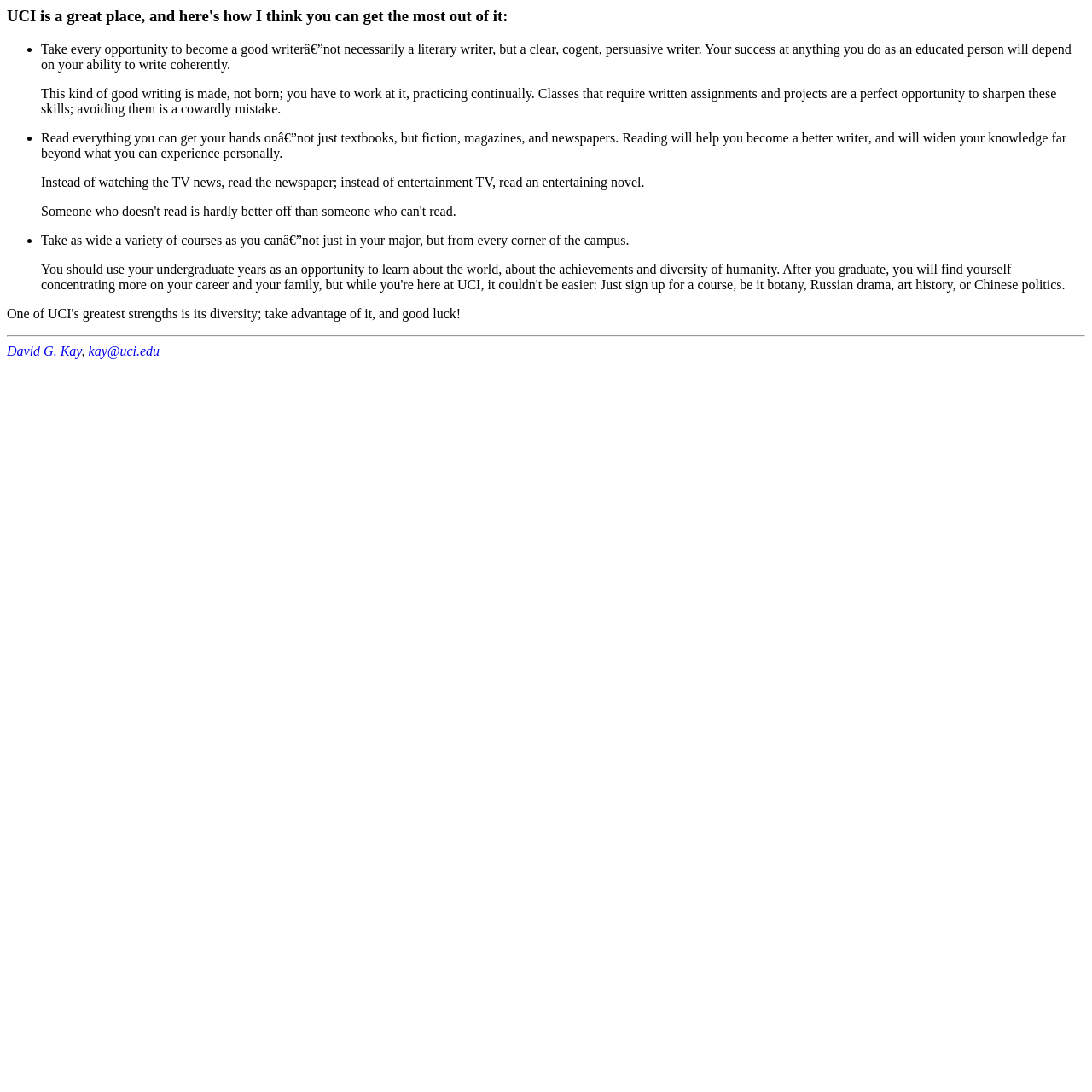What is recommended instead of watching TV news?
Based on the visual details in the image, please answer the question thoroughly.

I read the static text element that suggests alternatives to watching TV news. According to the text, instead of watching TV news, one should read the newspaper.